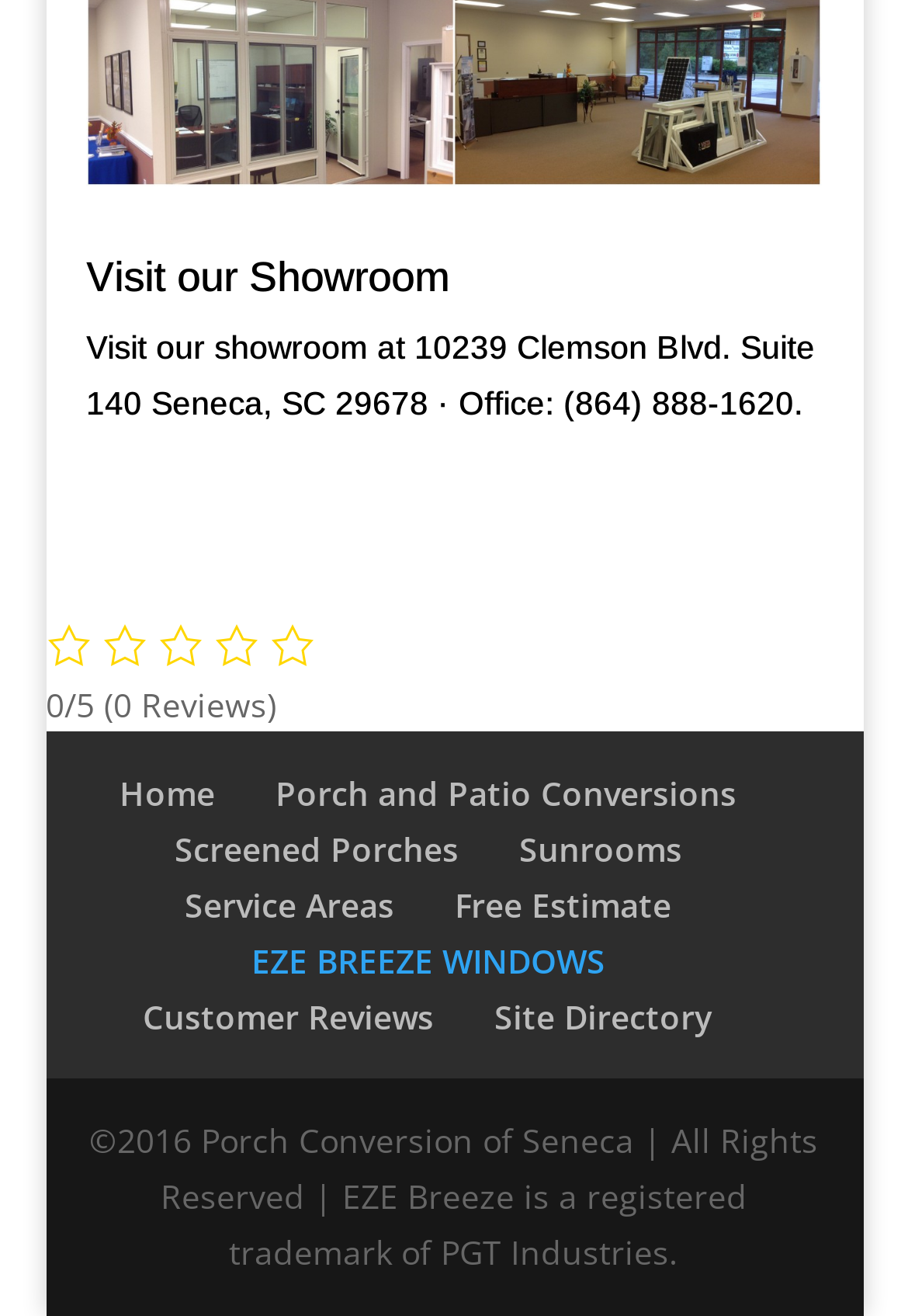Using the element description Home, predict the bounding box coordinates for the UI element. Provide the coordinates in (top-left x, top-left y, bottom-right x, bottom-right y) format with values ranging from 0 to 1.

[0.132, 0.587, 0.237, 0.62]